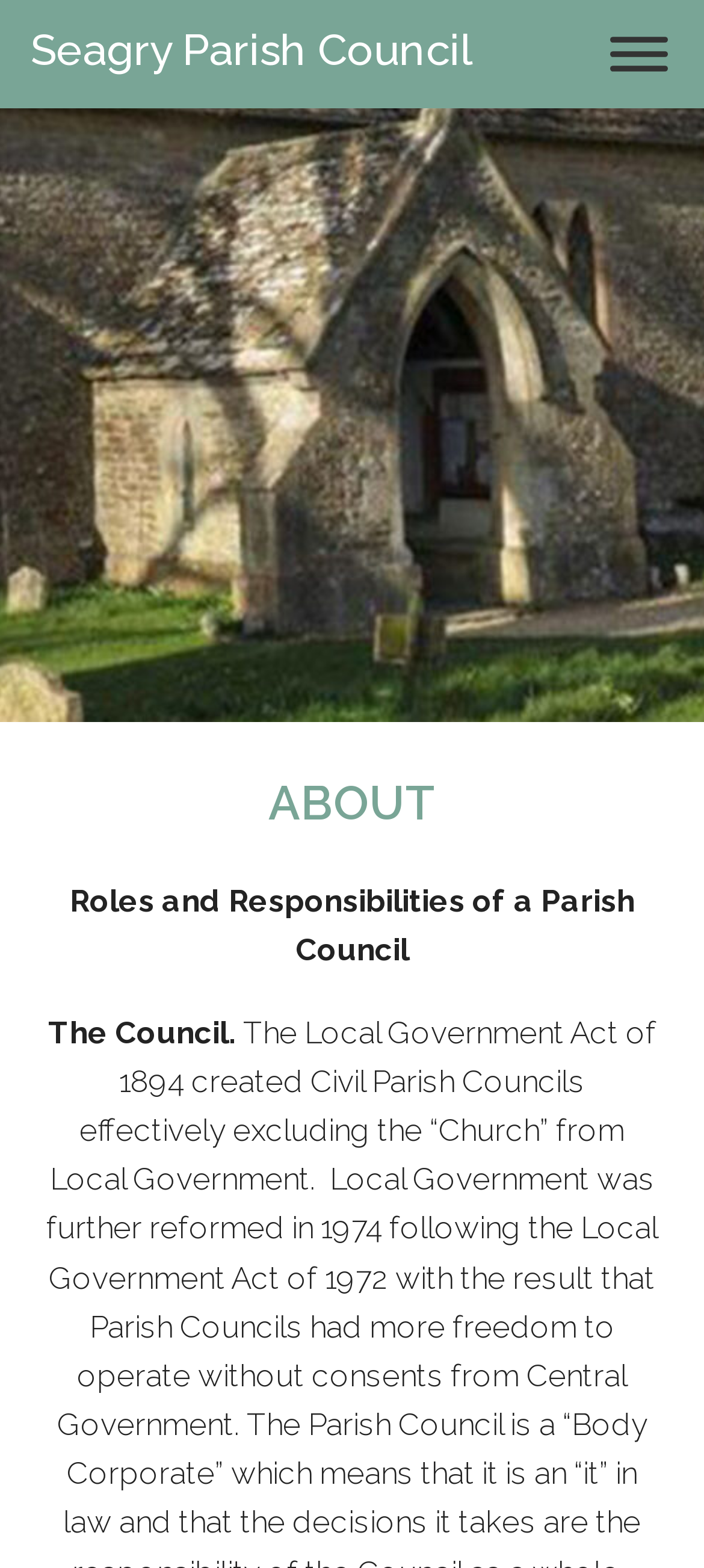Determine the bounding box coordinates of the UI element described by: "Seagry Parish Council".

[0.044, 0.015, 0.672, 0.054]